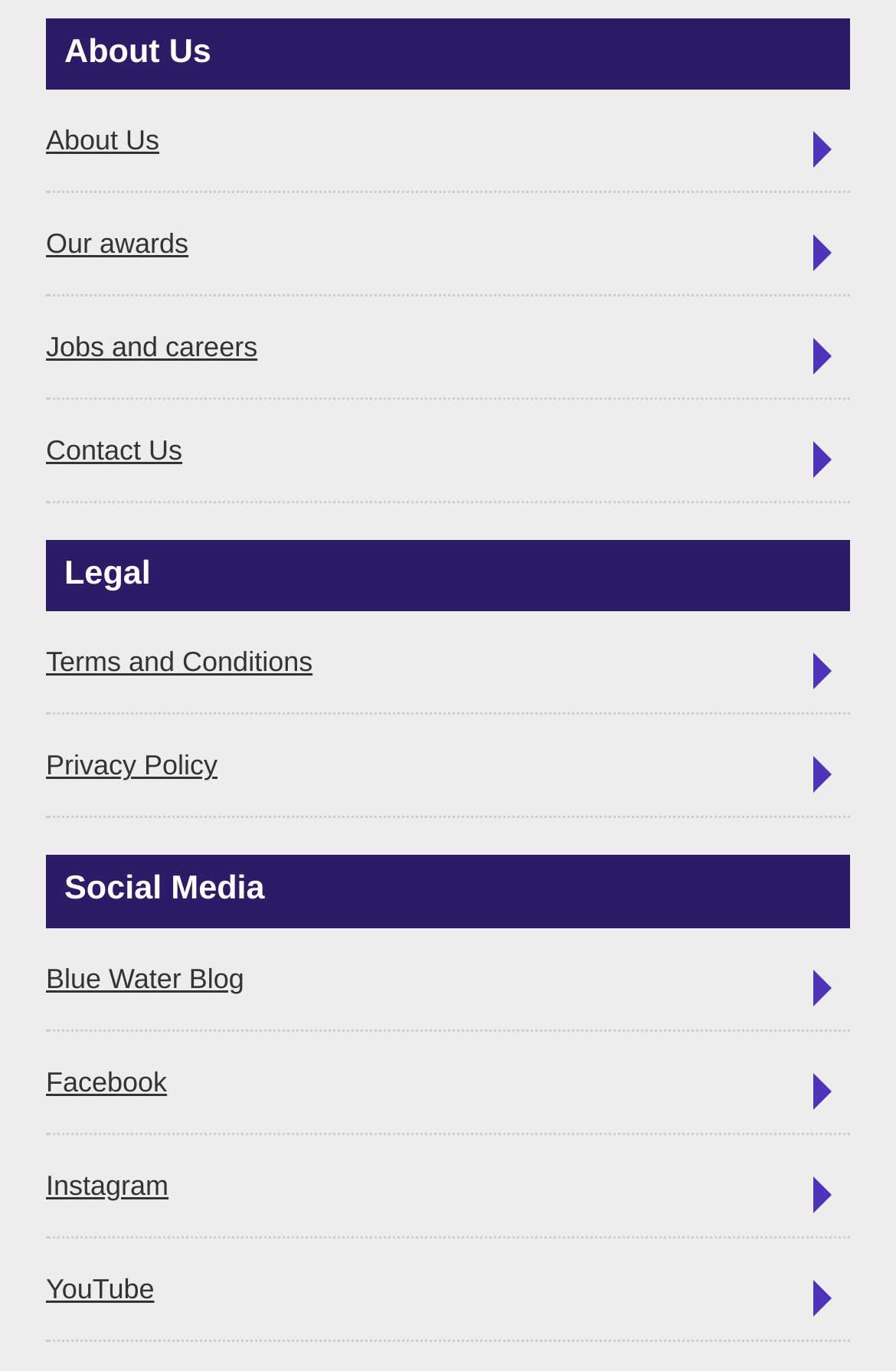What is the first link under the 'About Us' heading?
Using the image, provide a concise answer in one word or a short phrase.

About Us